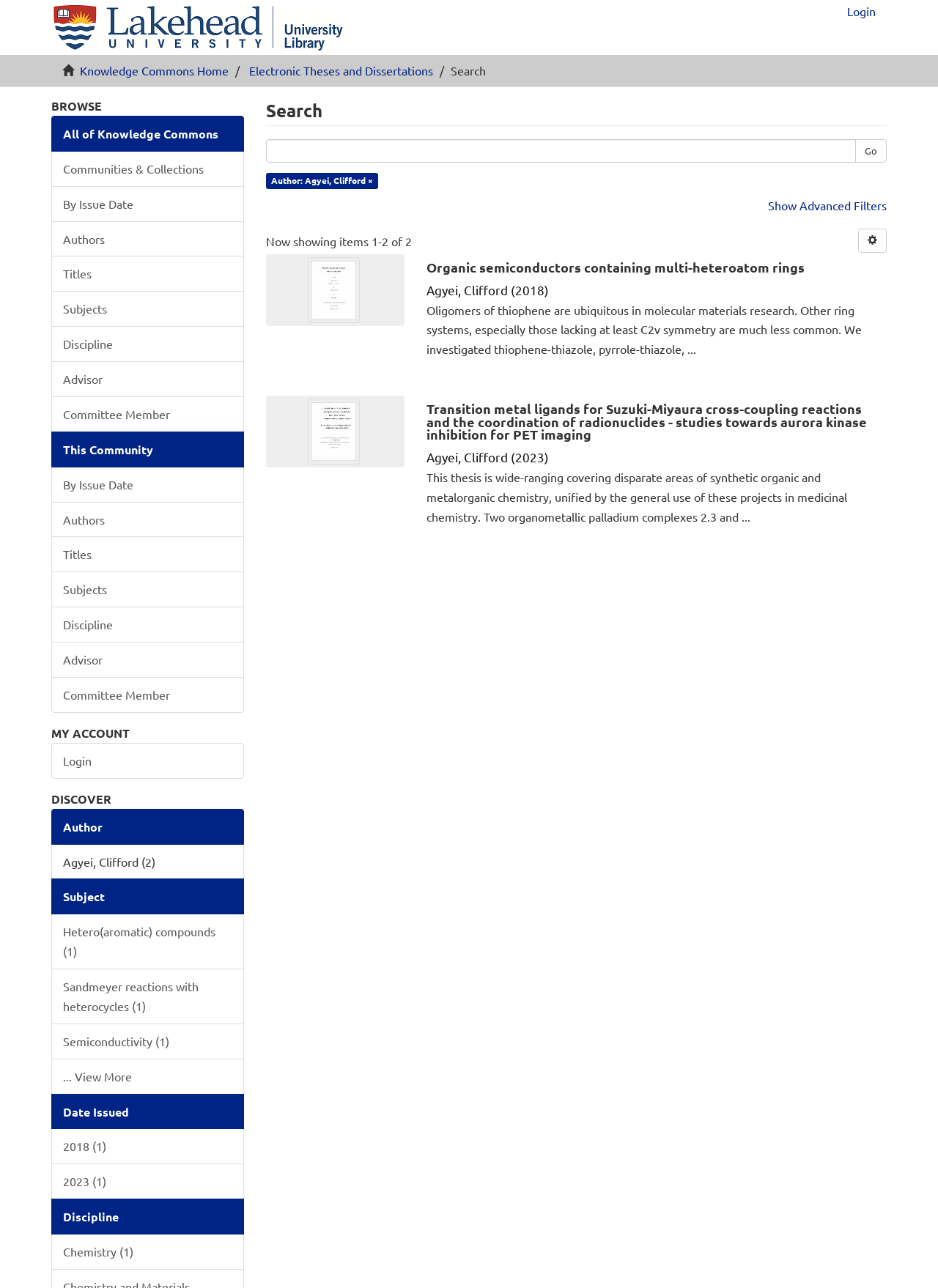What is the name of the university?
Using the visual information from the image, give a one-word or short-phrase answer.

Lakehead University